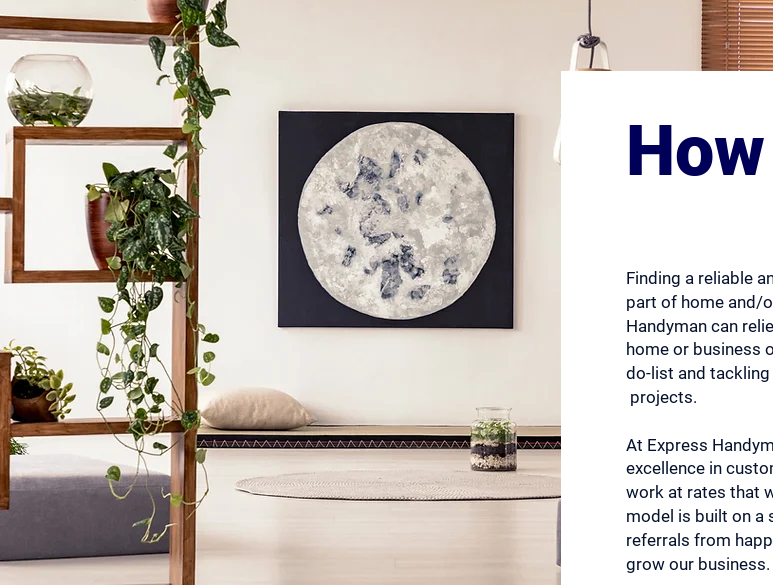Offer a comprehensive description of the image.

The image illustrates a stylish and modern living space, featuring a prominently displayed artwork that resembles a moon on a dark background. This artistic piece serves as a focal point within the room, emphasizing a contemporary and tranquil aesthetic. Surrounding the artwork is a wooden shelf adorned with lush greenery and decorative items, contributing to the cozy ambiance of the interior. 

The right side of the image includes a bold heading titled "How We Work," indicating a section focused on the services offered by Express Handyman. Accompanying text highlights the importance of finding a reliable handyman for home or business needs, emphasizing how their services can alleviate everyday stresses by handling a variety of tasks and projects. The overall composition blends elegance and functionality, showcasing how thoughtful design can enhance living spaces while also promoting assistance for home and business maintenance.